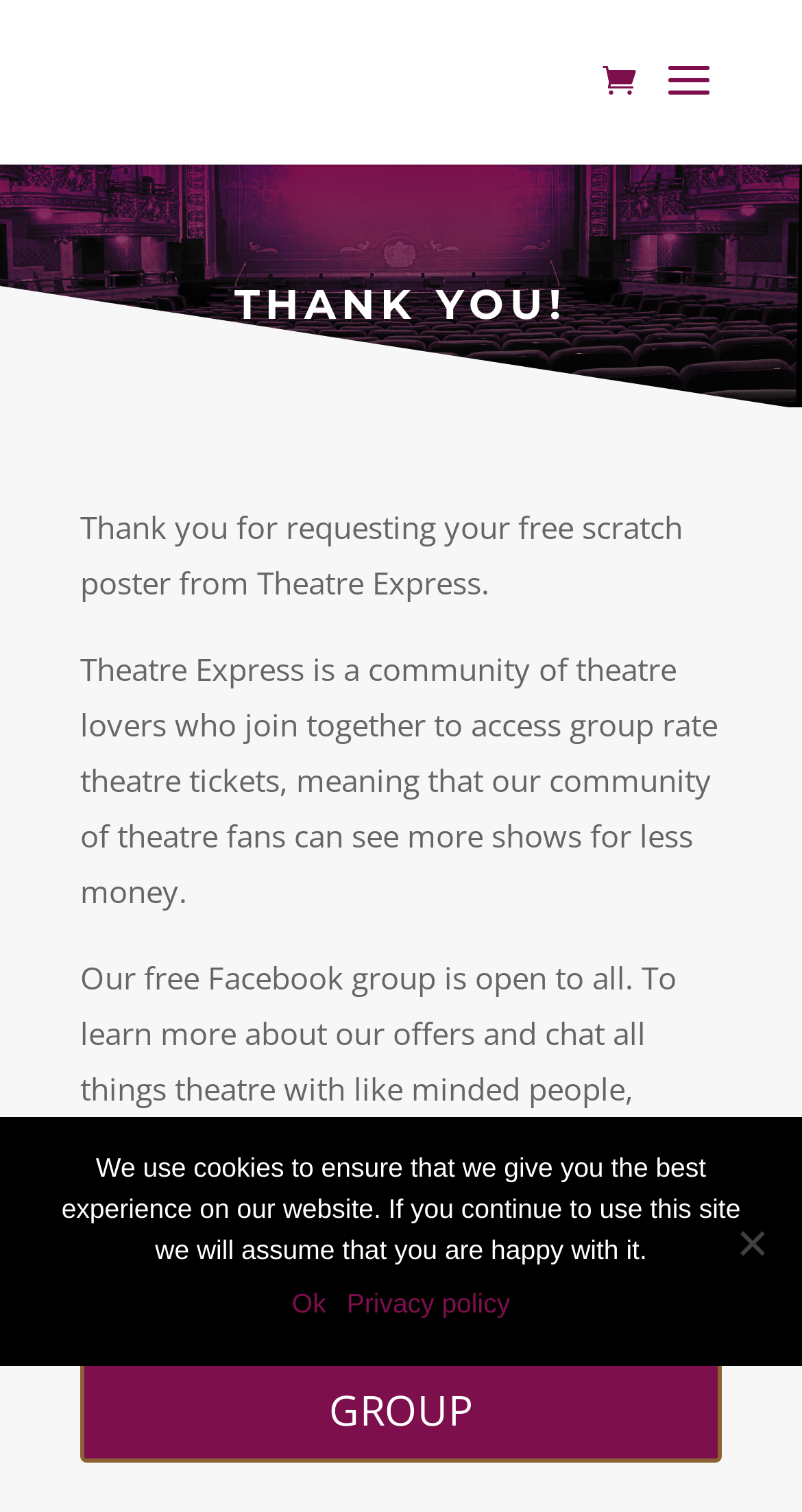With reference to the image, please provide a detailed answer to the following question: How can I learn more about Theatre Express offers?

The webpage suggests that to learn more about Theatre Express offers and chat with like-minded people, I can simply click the button to join their Facebook group.